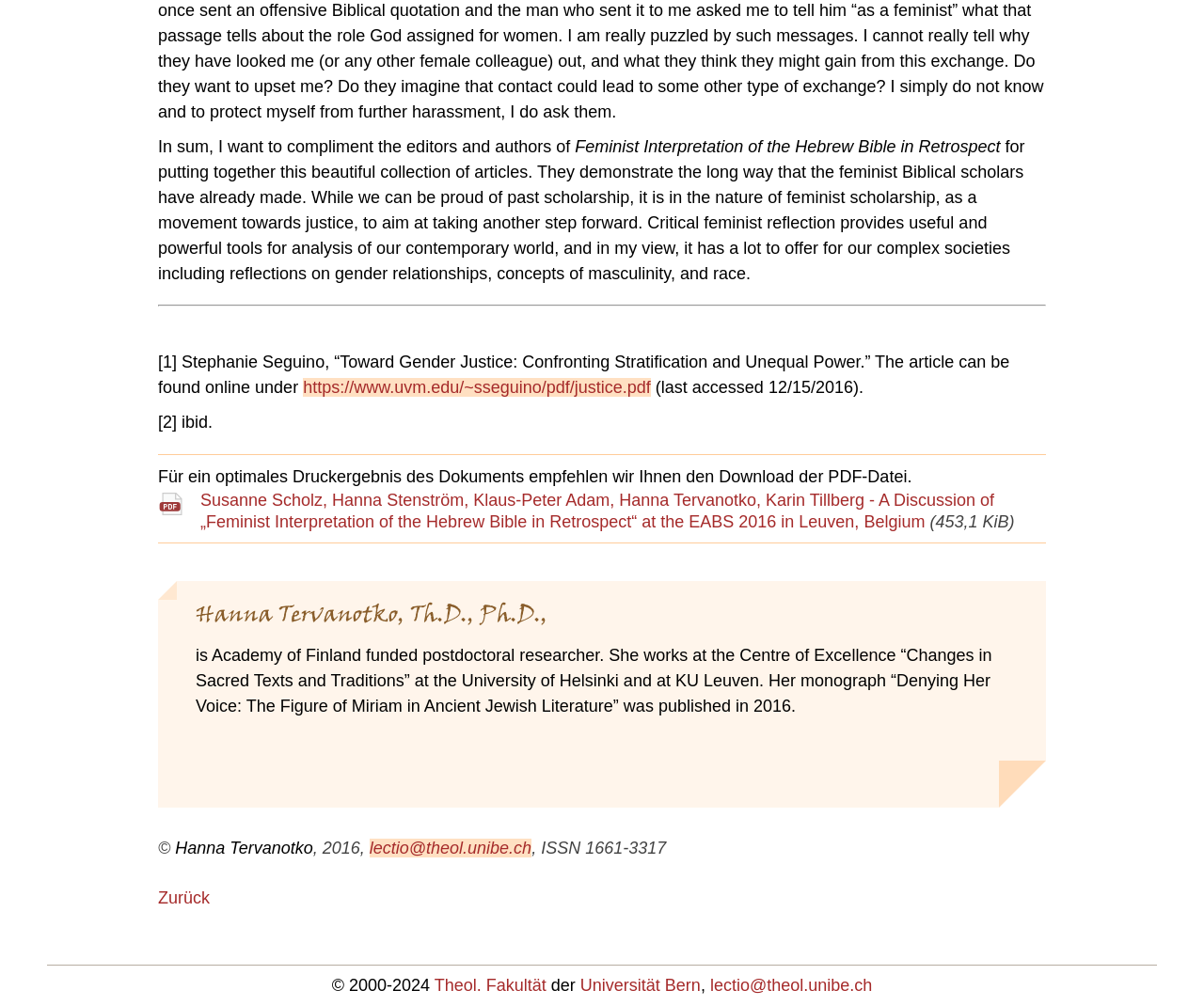Analyze the image and answer the question with as much detail as possible: 
Who is the author of the monograph 'Denying Her Voice: The Figure of Miriam in Ancient Jewish Literature'?

The author of the monograph can be found in the StaticText element with ID 431, which mentions that Hanna Tervanotko's monograph 'Denying Her Voice: The Figure of Miriam in Ancient Jewish Literature' was published in 2016.